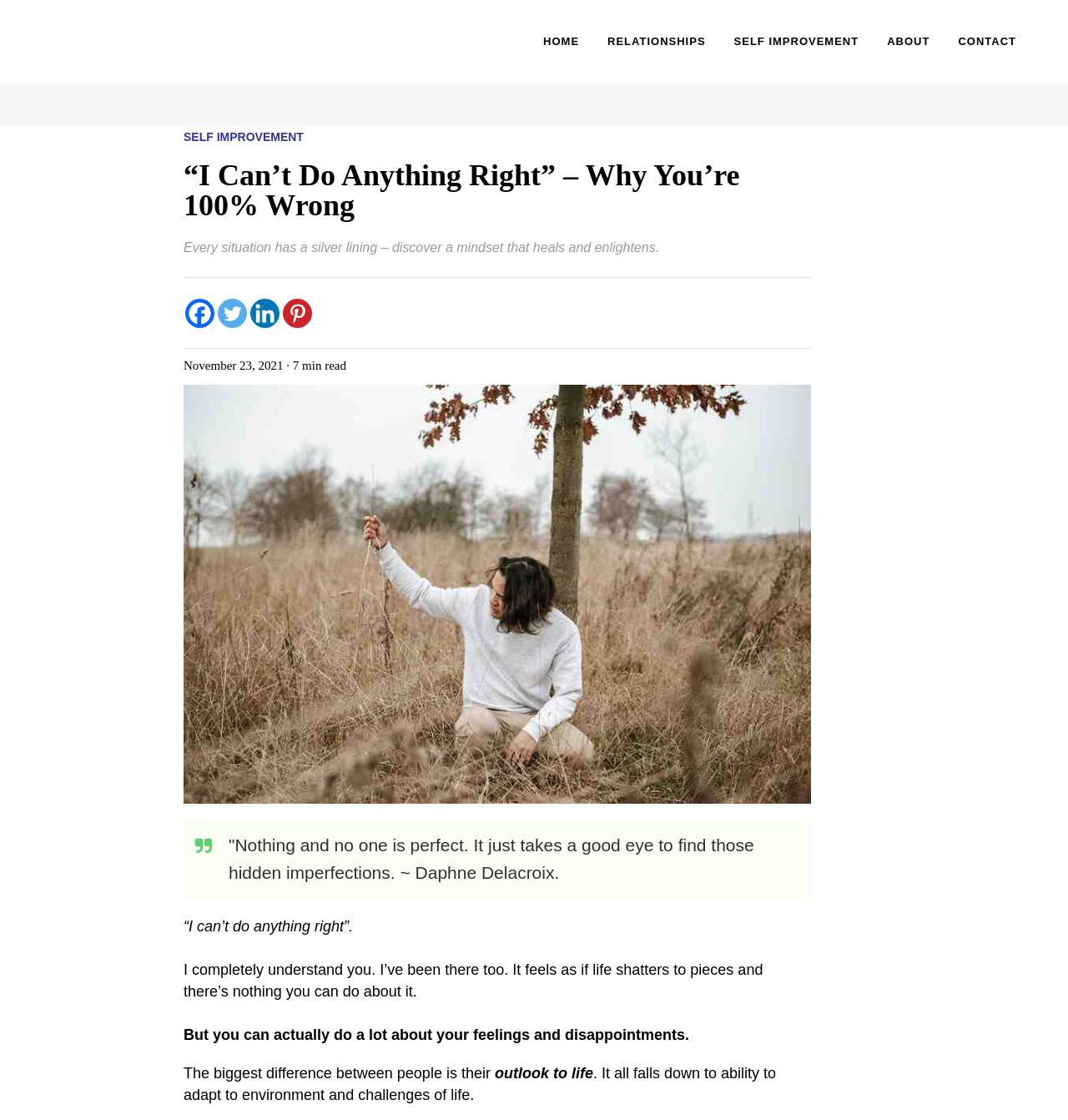Could you find the bounding box coordinates of the clickable area to complete this instruction: "visit Facebook page"?

[0.173, 0.267, 0.201, 0.293]